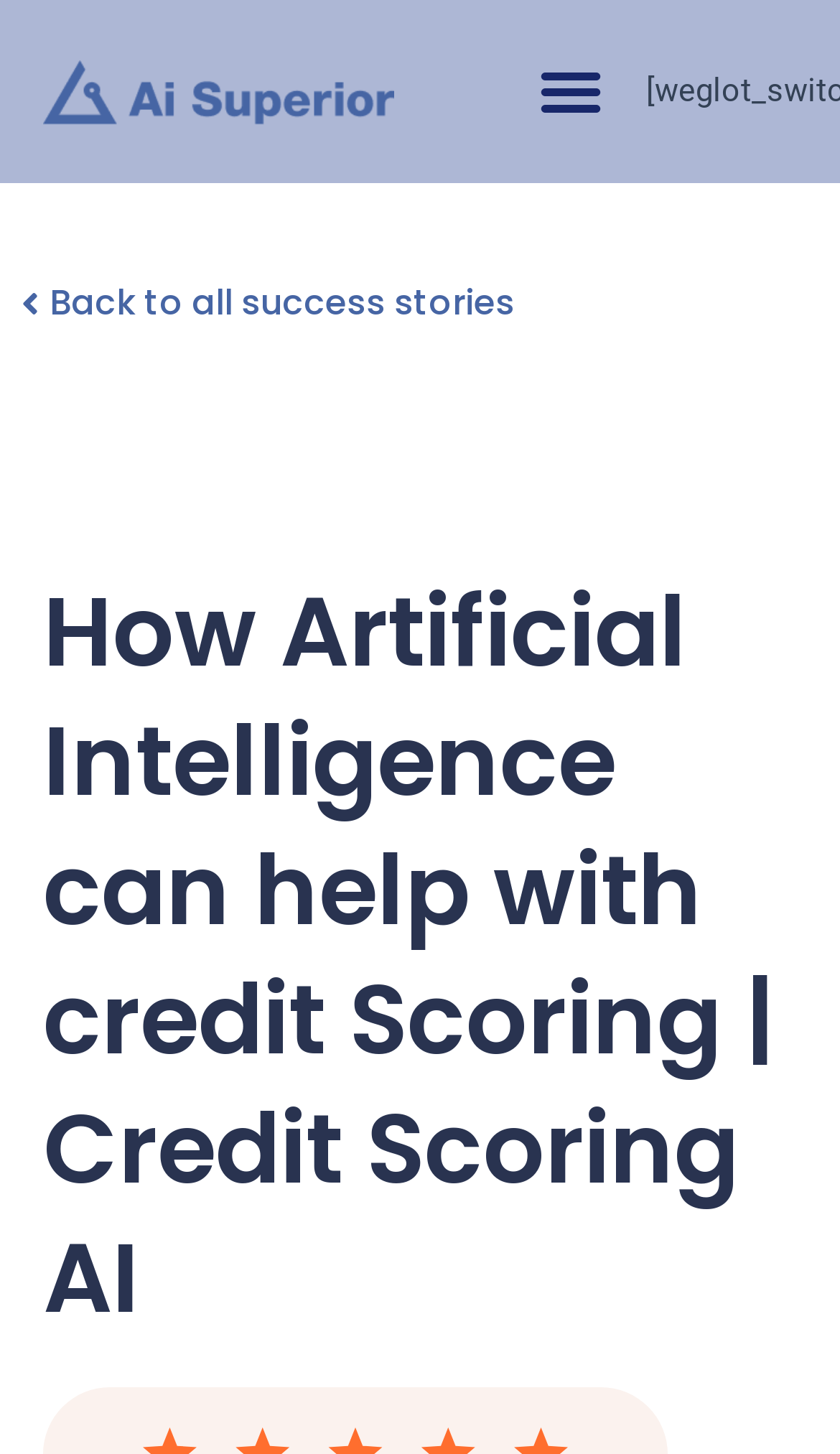Identify the bounding box coordinates for the UI element described as follows: Back to all success stories. Use the format (top-left x, top-left y, bottom-right x, bottom-right y) and ensure all values are floating point numbers between 0 and 1.

[0.026, 0.197, 0.613, 0.222]